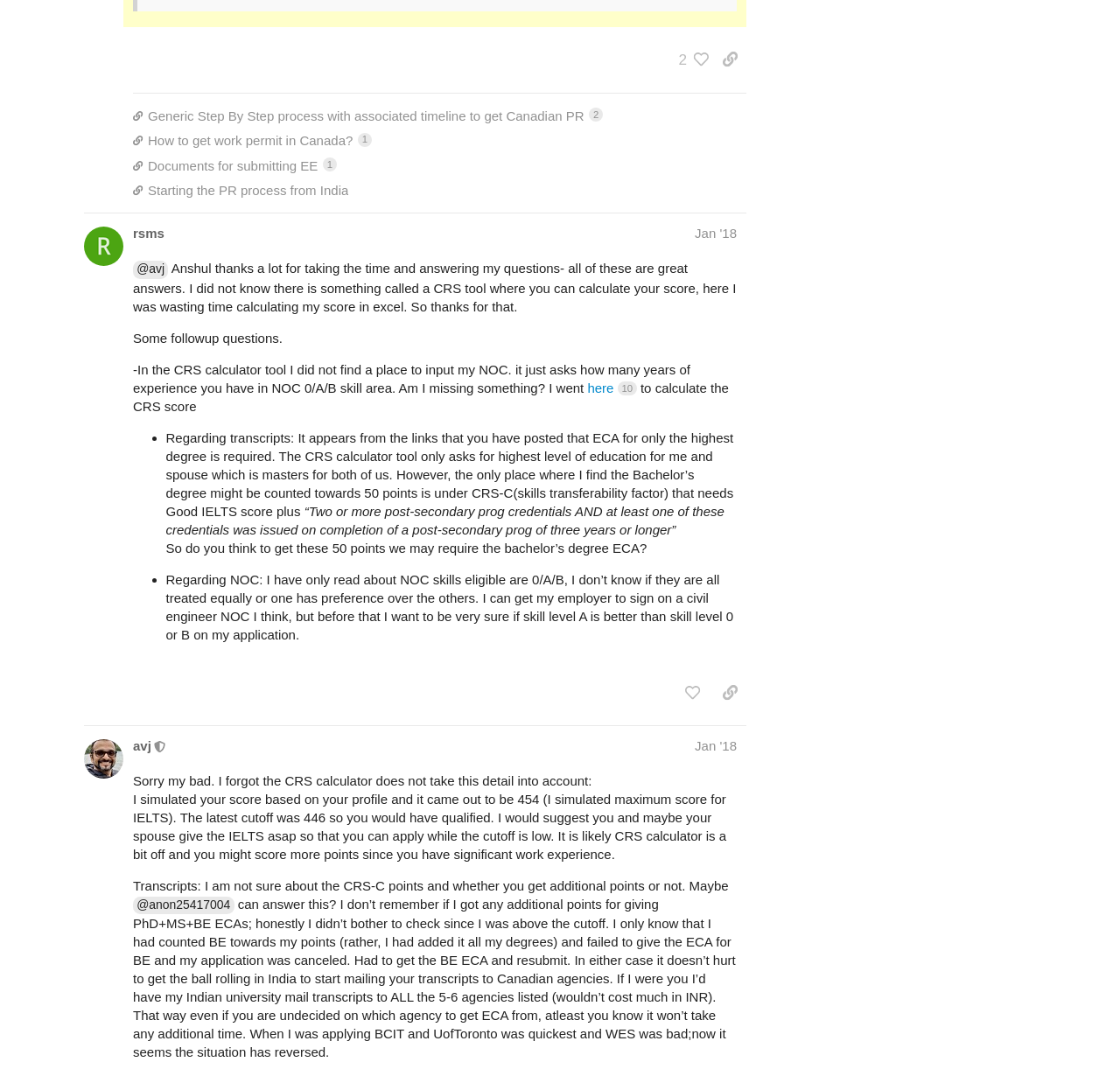Identify the bounding box coordinates for the region to click in order to carry out this instruction: "share a link to post #7". Provide the coordinates using four float numbers between 0 and 1, formatted as [left, top, right, bottom].

[0.637, 0.42, 0.666, 0.448]